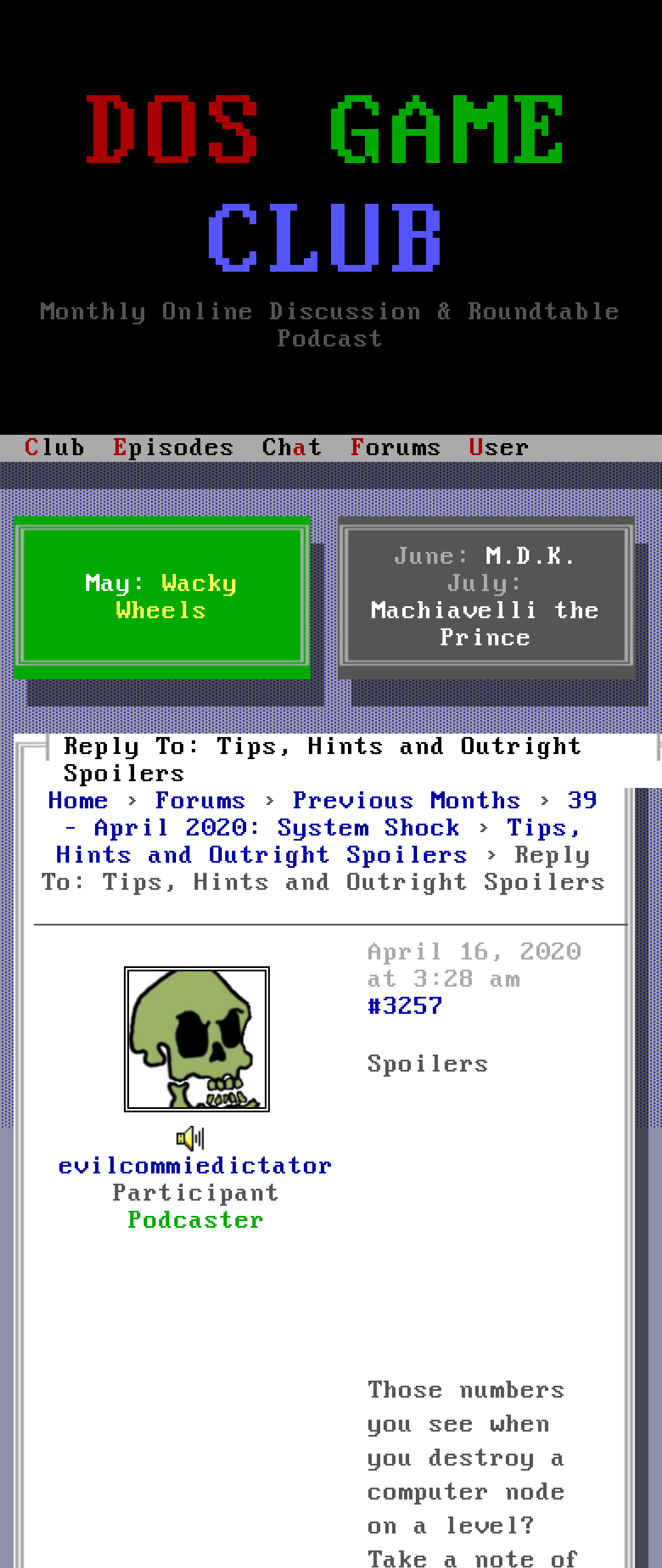Determine the bounding box coordinates of the UI element described below. Use the format (top-left x, top-left y, bottom-right x, bottom-right y) with floating point numbers between 0 and 1: Machiavelli the Prince

[0.562, 0.381, 0.908, 0.416]